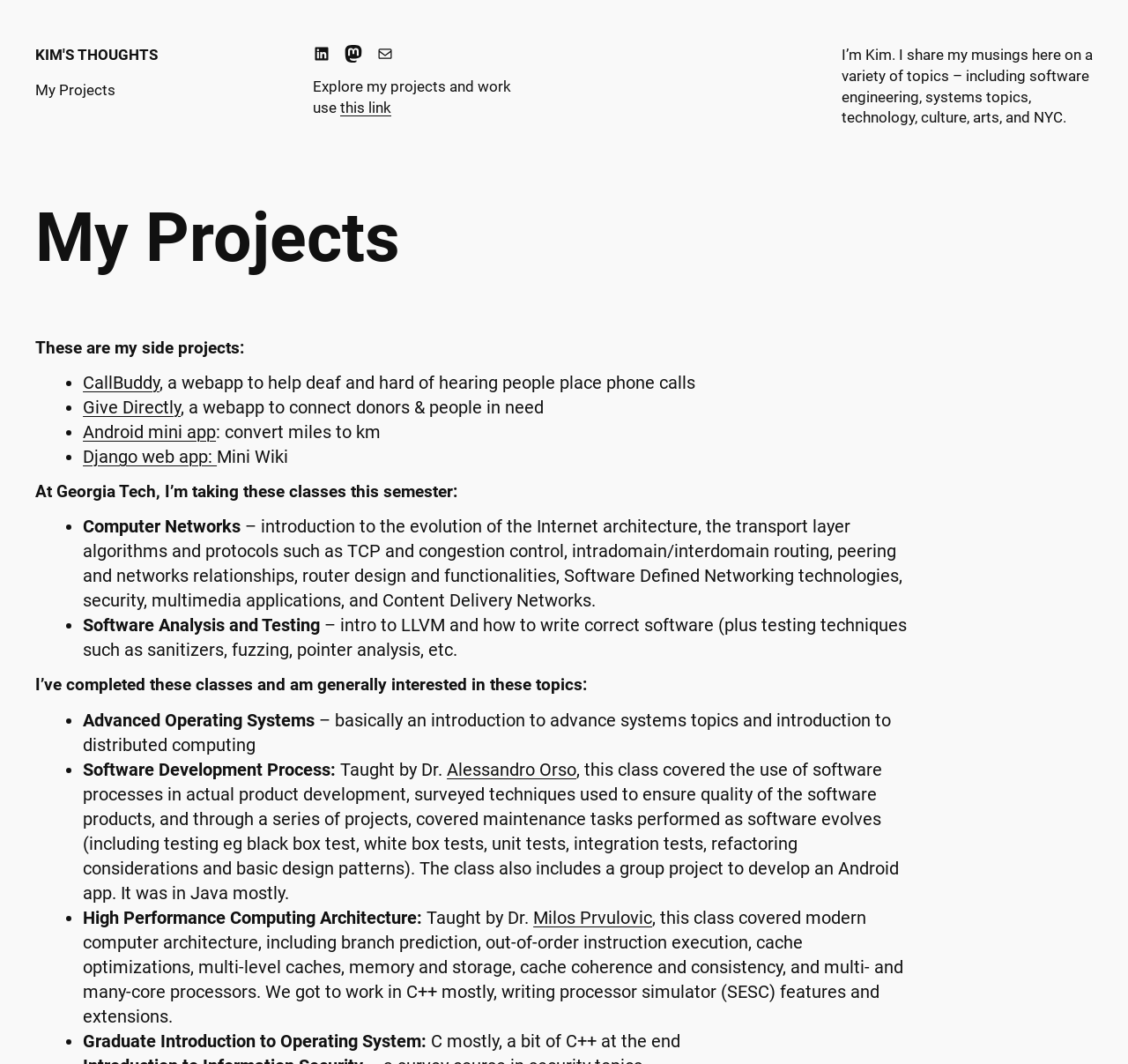Identify the bounding box coordinates of the element that should be clicked to fulfill this task: "Learn more about Software Analysis and Testing class". The coordinates should be provided as four float numbers between 0 and 1, i.e., [left, top, right, bottom].

[0.073, 0.578, 0.284, 0.598]